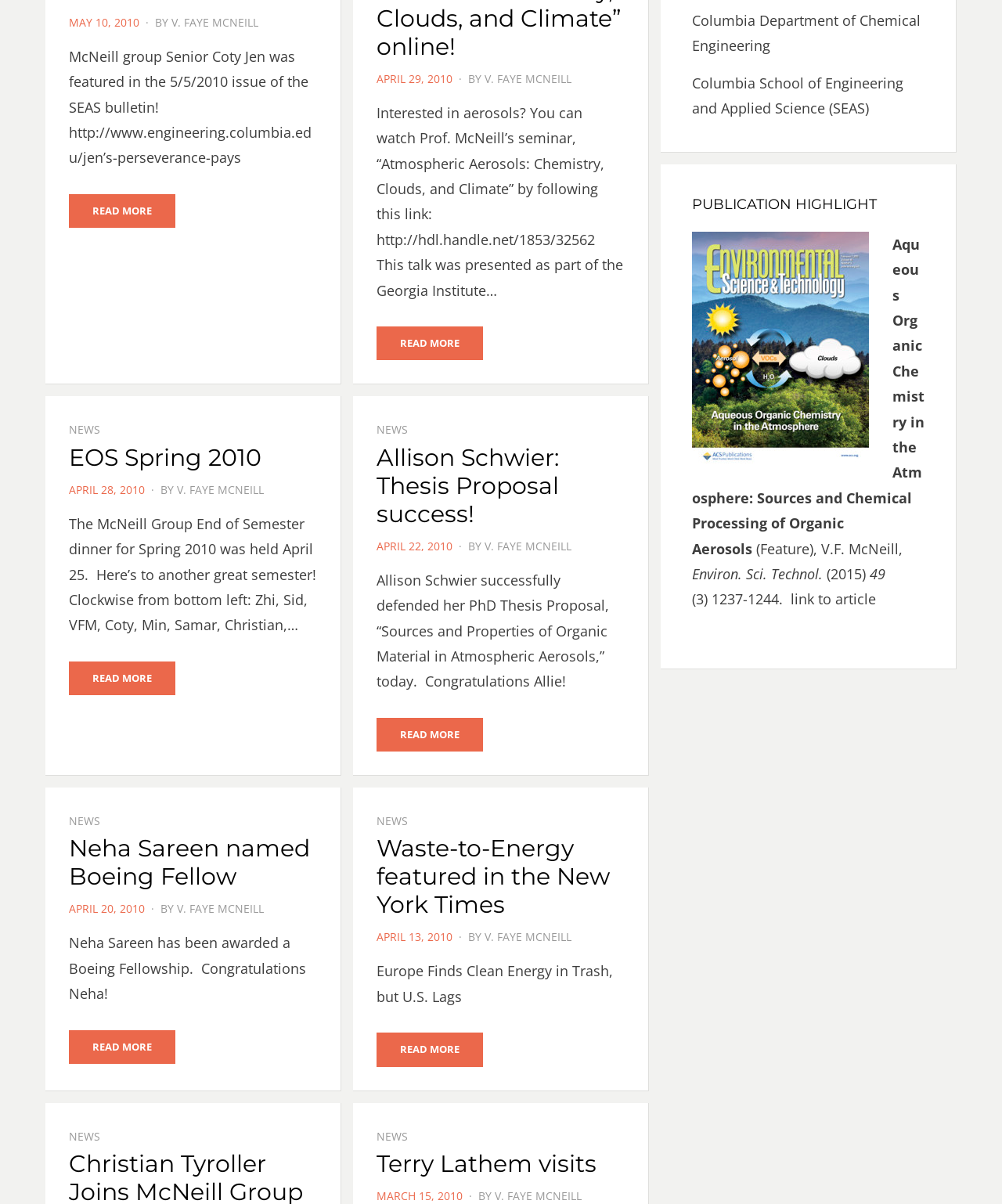Find the bounding box coordinates of the element you need to click on to perform this action: 'Add reggae & dub to filters'. The coordinates should be represented by four float values between 0 and 1, in the format [left, top, right, bottom].

None